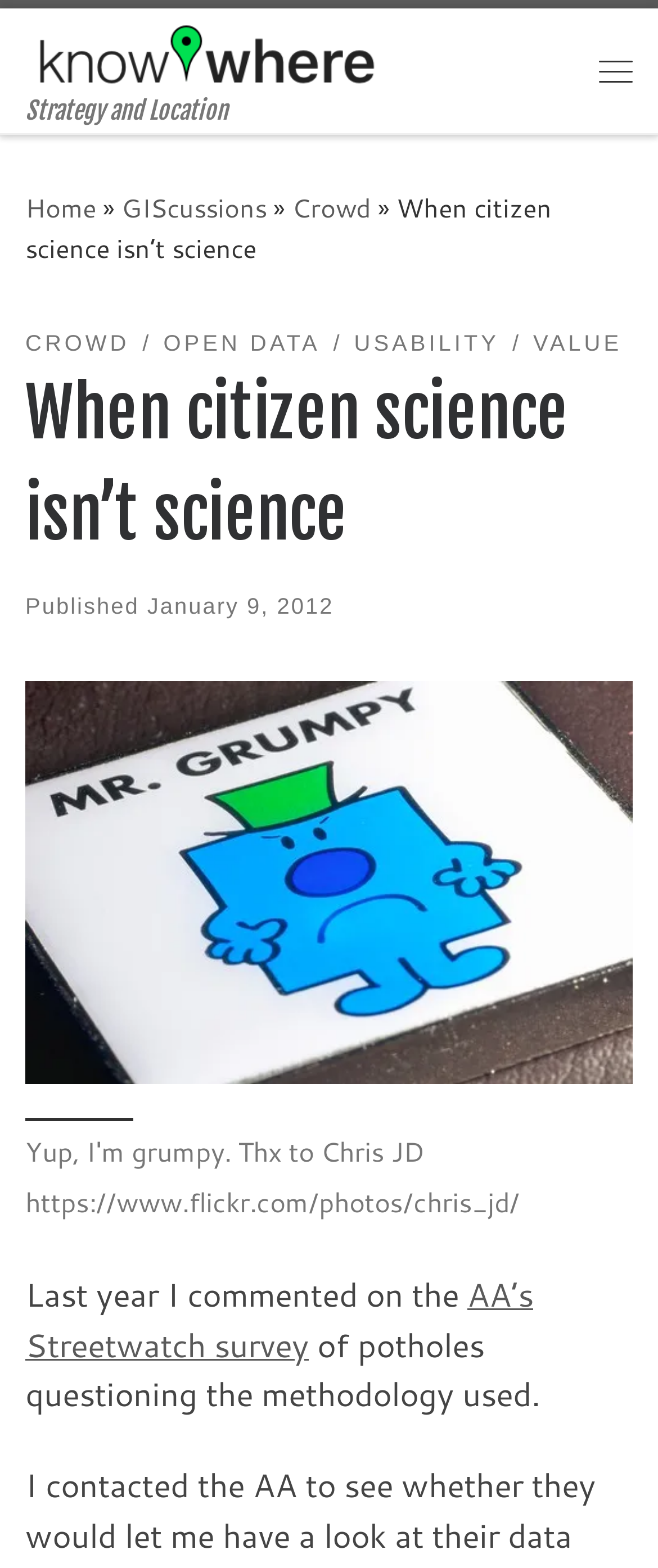Please identify the bounding box coordinates of the element's region that needs to be clicked to fulfill the following instruction: "Click on the 'Skip to content' link". The bounding box coordinates should consist of four float numbers between 0 and 1, i.e., [left, top, right, bottom].

[0.01, 0.004, 0.413, 0.06]